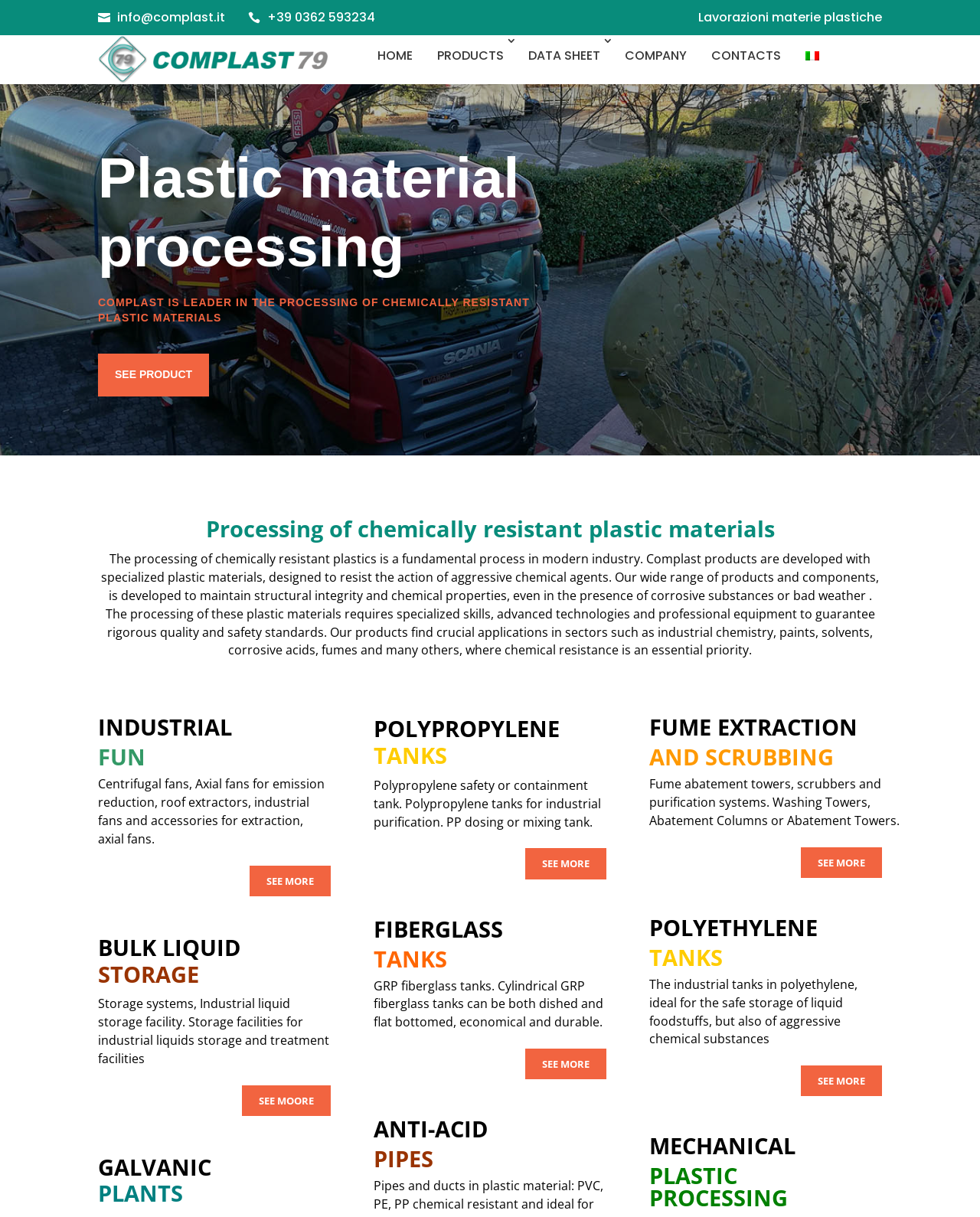Please find the bounding box for the UI element described by: "+39 0362 593234".

[0.273, 0.007, 0.383, 0.021]